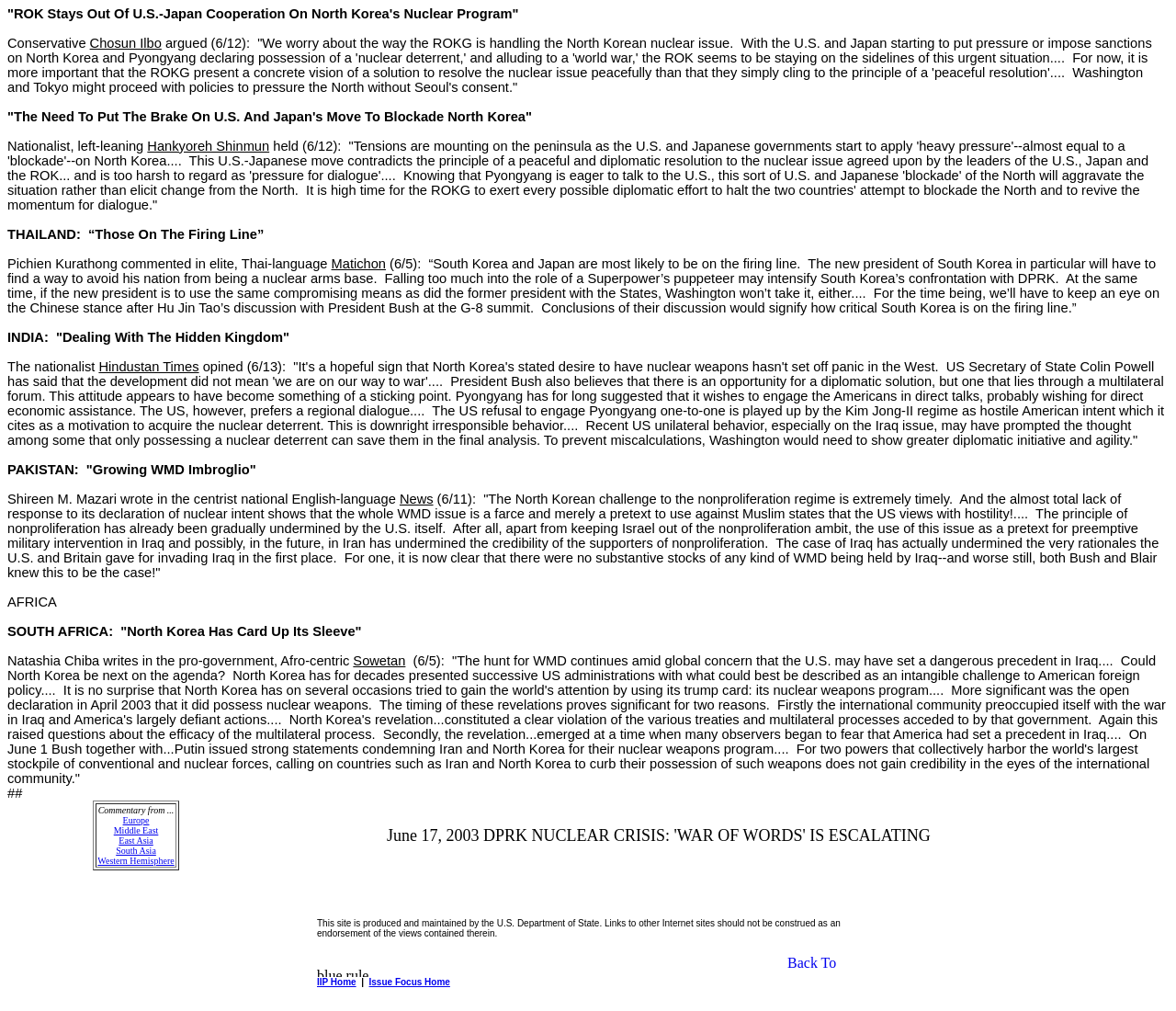Please indicate the bounding box coordinates for the clickable area to complete the following task: "View opinion from Hankyoreh Shinmun". The coordinates should be specified as four float numbers between 0 and 1, i.e., [left, top, right, bottom].

[0.125, 0.137, 0.229, 0.152]